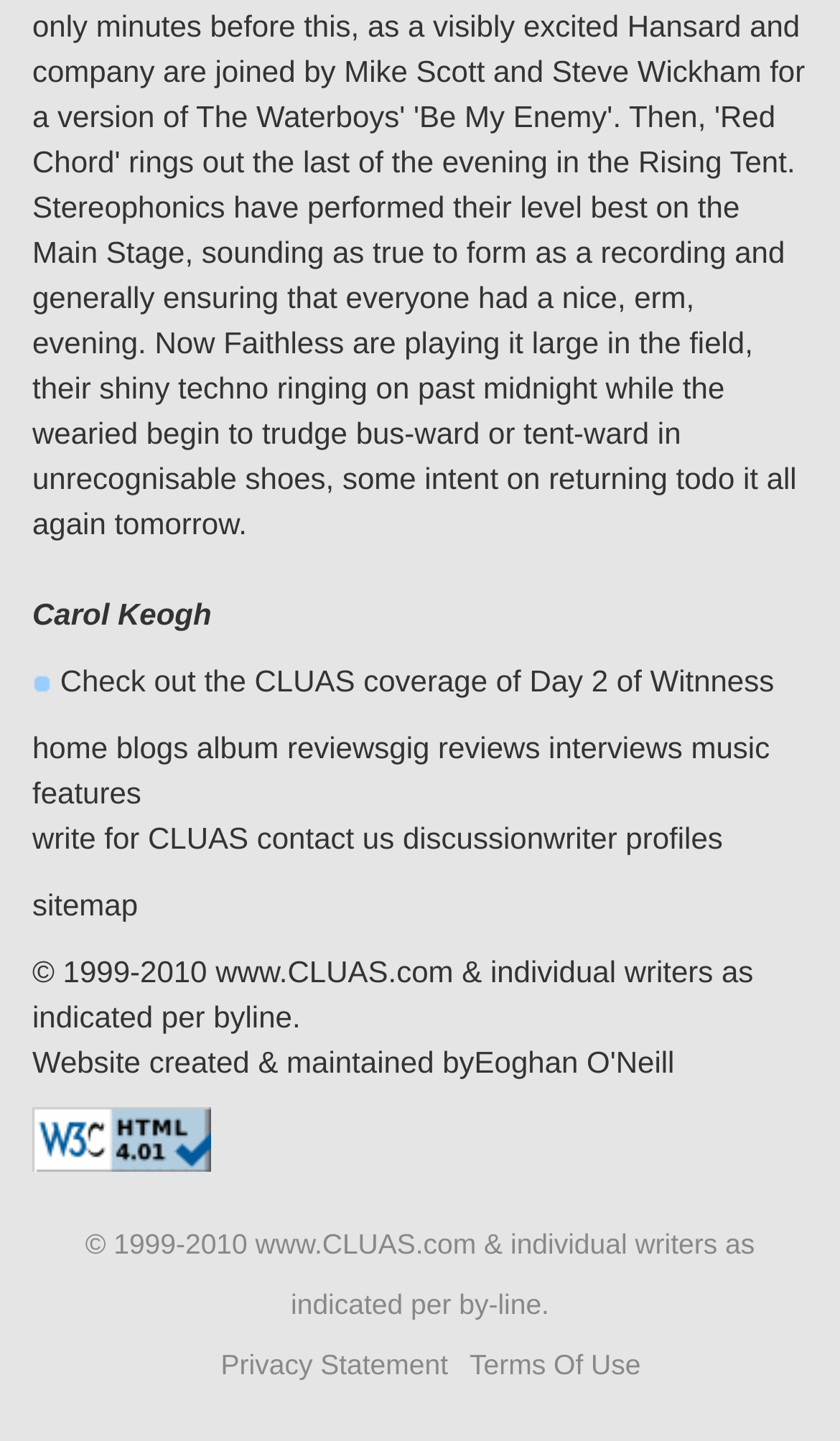Please locate the UI element described by "CLUAS coverage of Day 2" and provide its bounding box coordinates.

[0.303, 0.46, 0.724, 0.484]